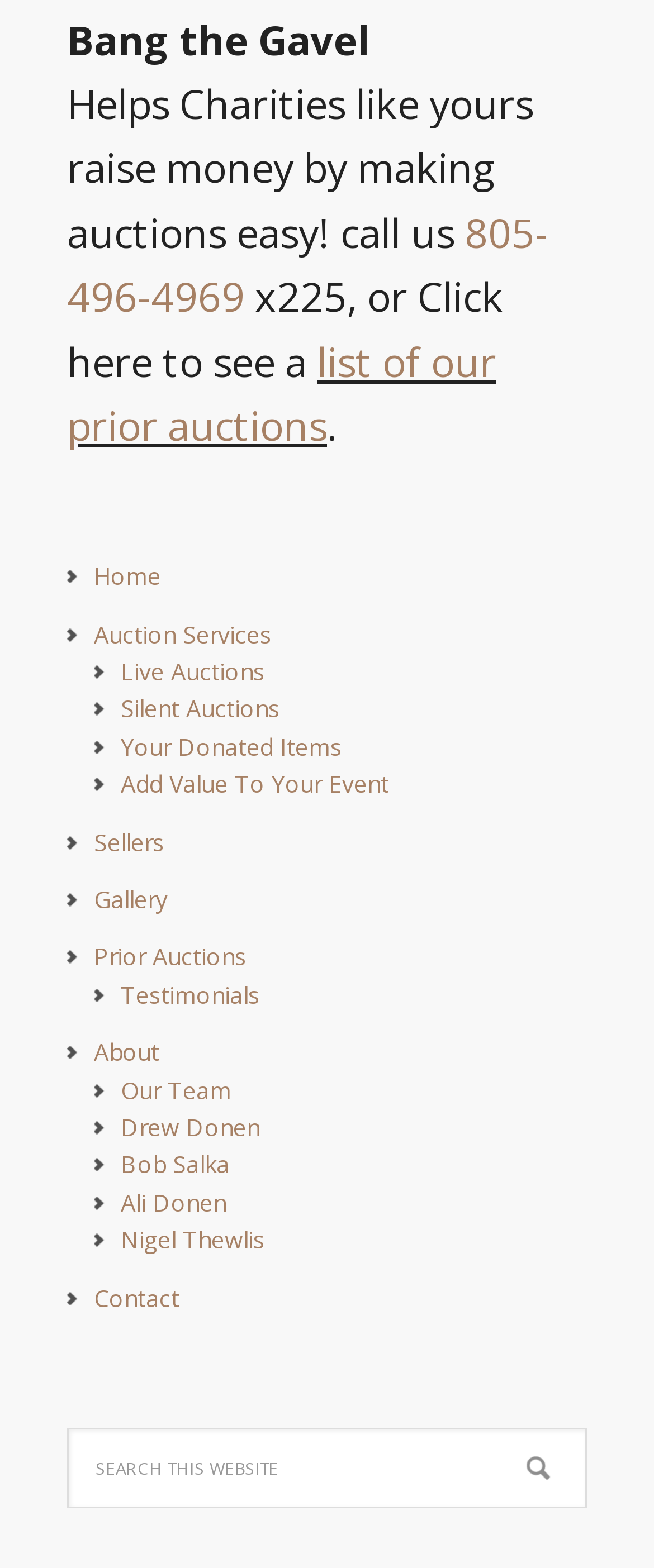Locate the bounding box of the UI element with the following description: "Add Value To Your Event".

[0.185, 0.49, 0.595, 0.51]